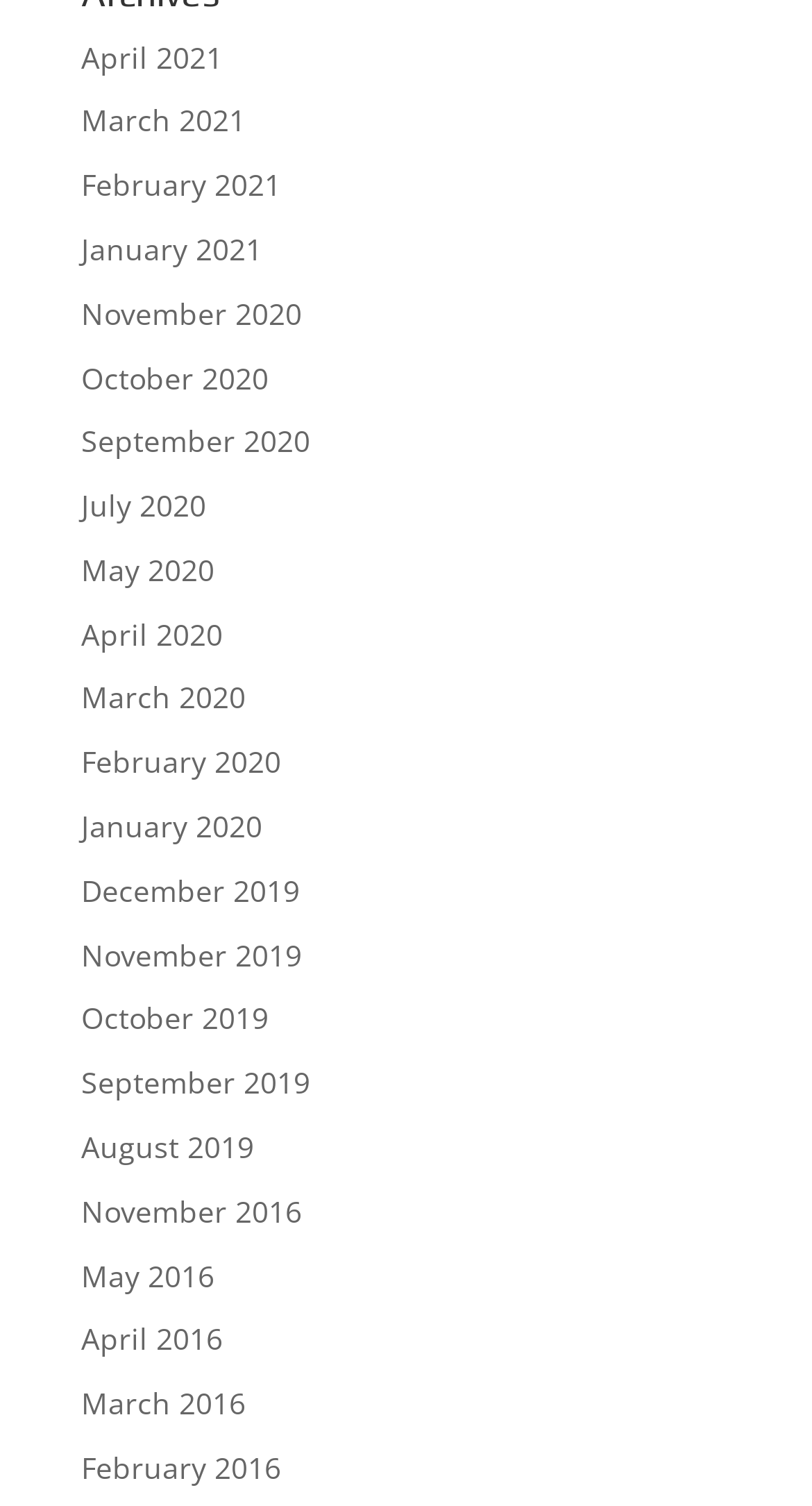Please identify the bounding box coordinates of where to click in order to follow the instruction: "view September 2020".

[0.1, 0.28, 0.382, 0.306]